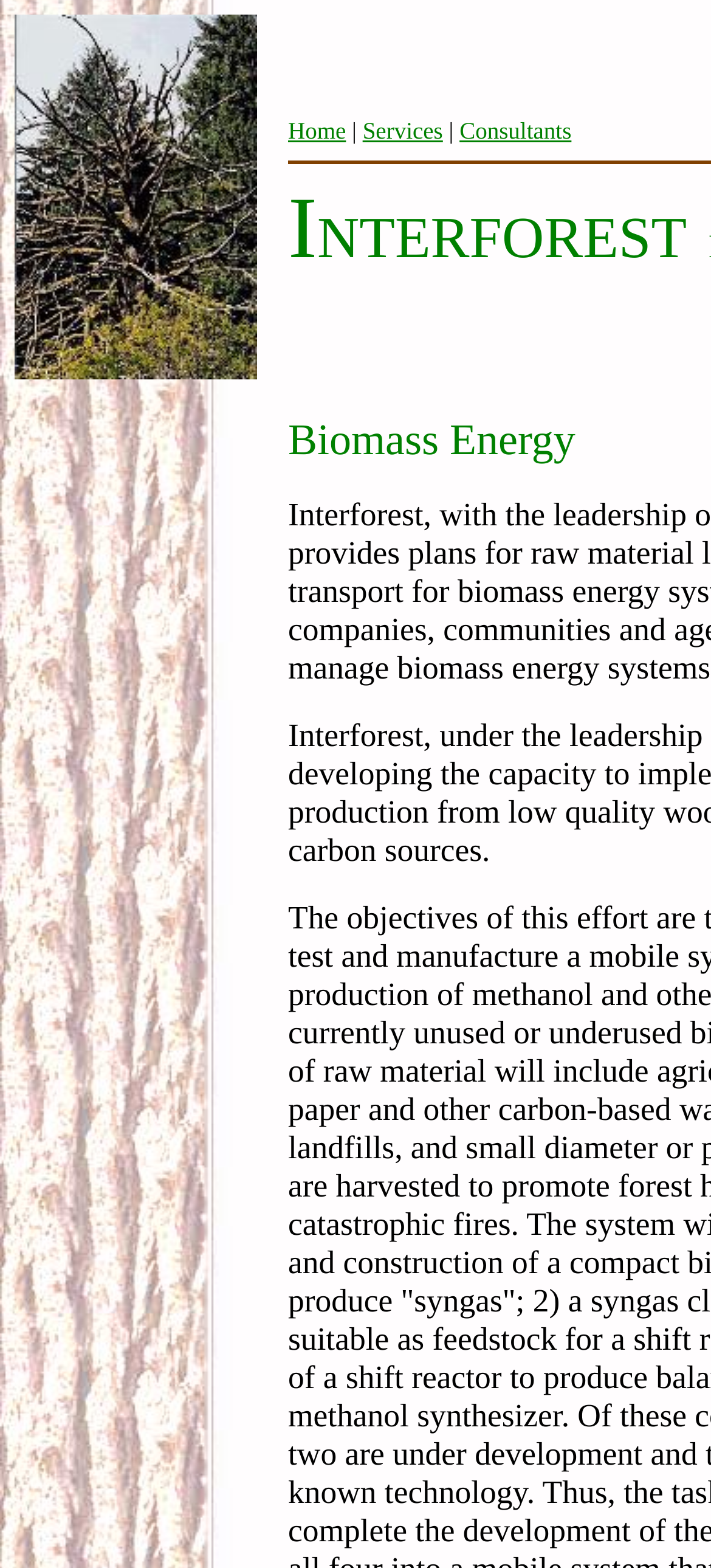What is the logo of Interforest LLC?
Based on the screenshot, give a detailed explanation to answer the question.

The logo of Interforest LLC is an image located at the top-left corner of the webpage, which is a part of the LayoutTableCell element.